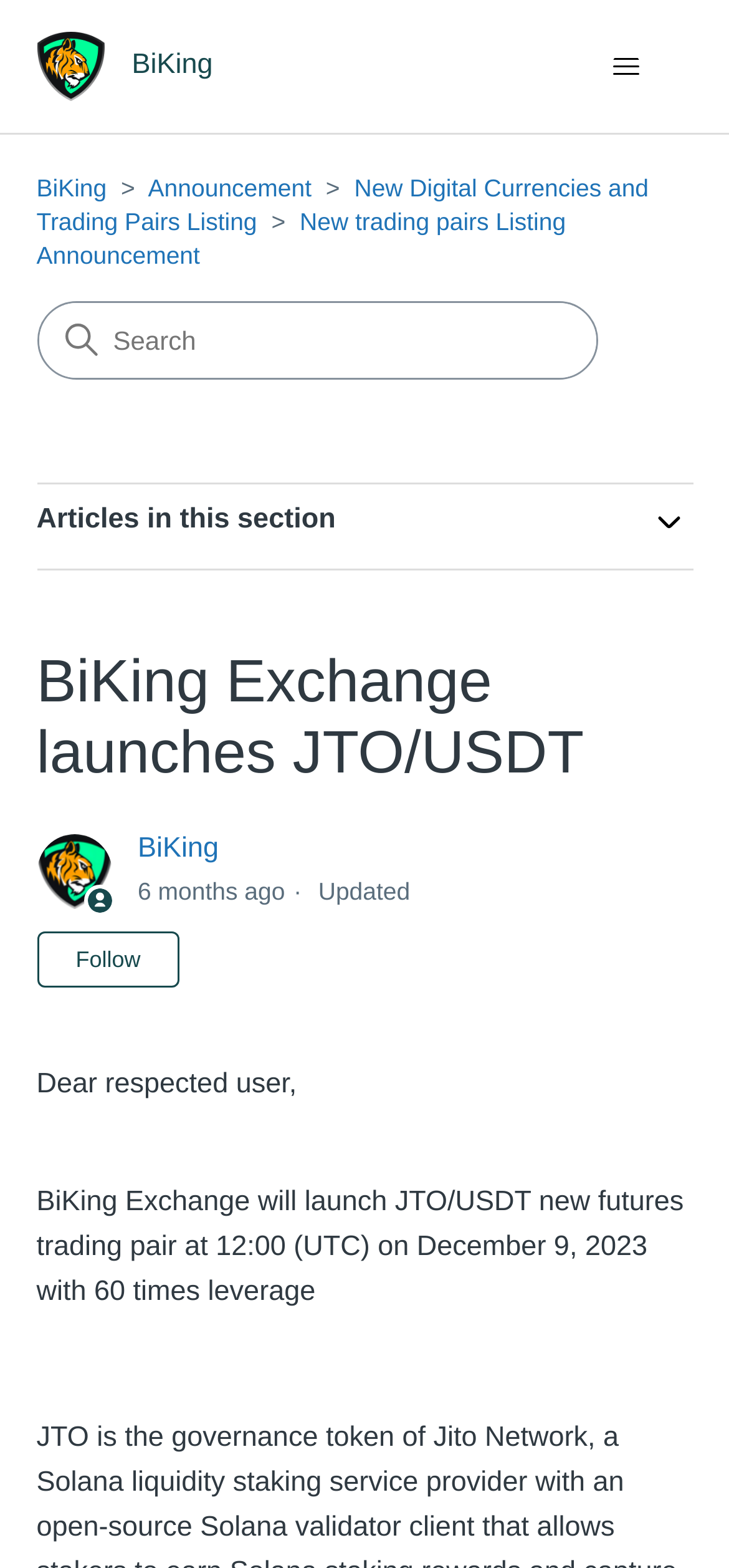Find the bounding box coordinates for the HTML element described as: "Announcement". The coordinates should consist of four float values between 0 and 1, i.e., [left, top, right, bottom].

[0.203, 0.111, 0.427, 0.129]